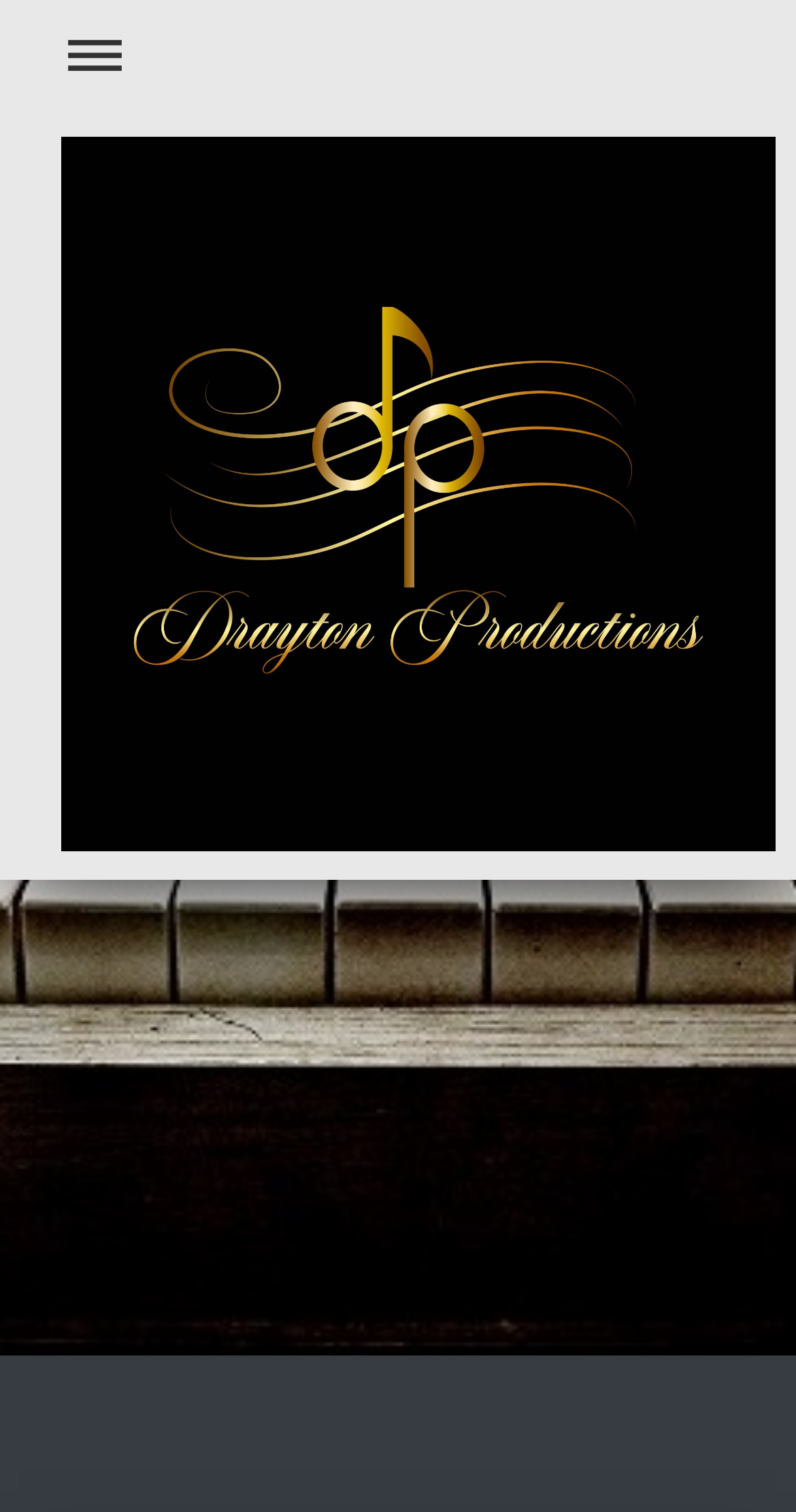From the webpage screenshot, predict the bounding box of the UI element that matches this description: "Expand/collapse navigation".

[0.064, 0.007, 0.936, 0.065]